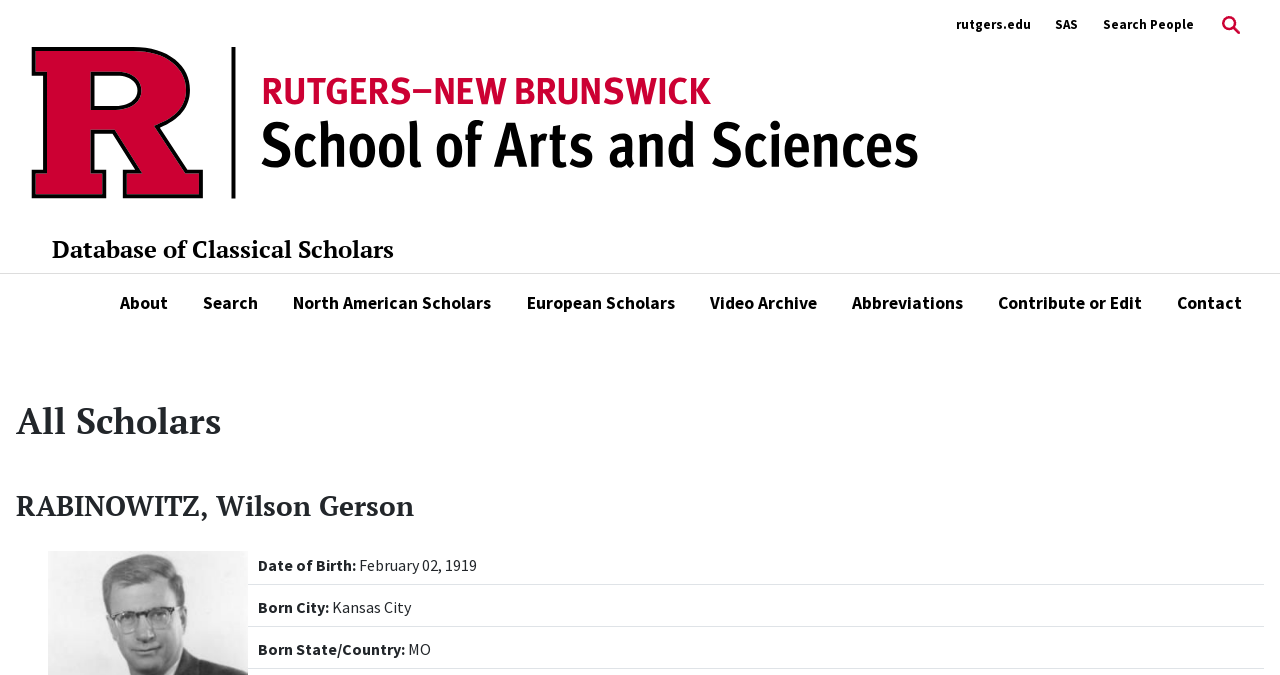Please identify the bounding box coordinates of the clickable region that I should interact with to perform the following instruction: "Click the RU Logo 2024". The coordinates should be expressed as four float numbers between 0 and 1, i.e., [left, top, right, bottom].

[0.019, 0.163, 0.722, 0.192]